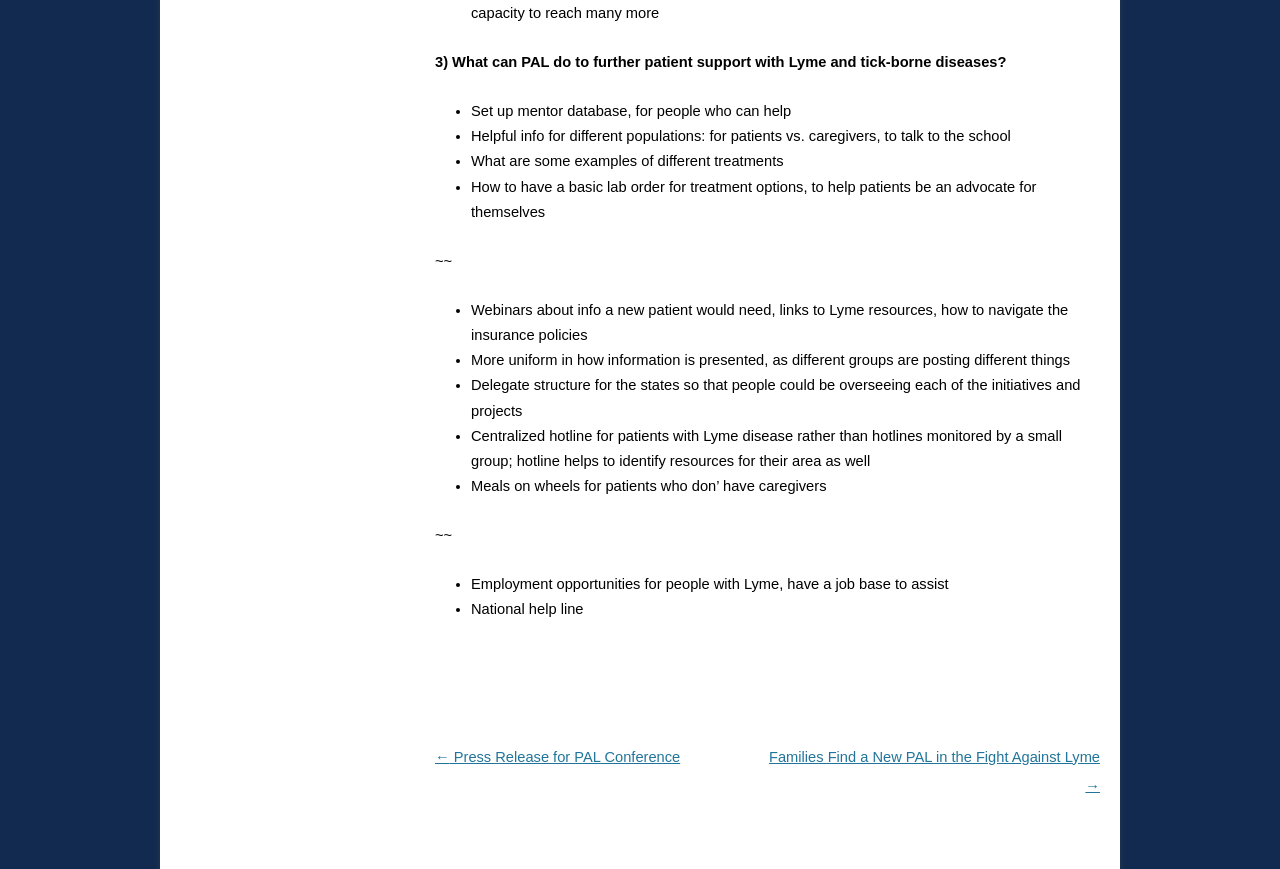Review the image closely and give a comprehensive answer to the question: What is proposed for patients who don't have caregivers?

The webpage suggests that PAL could provide meals on wheels for patients who don't have caregivers, indicating a potential support system for those in need.